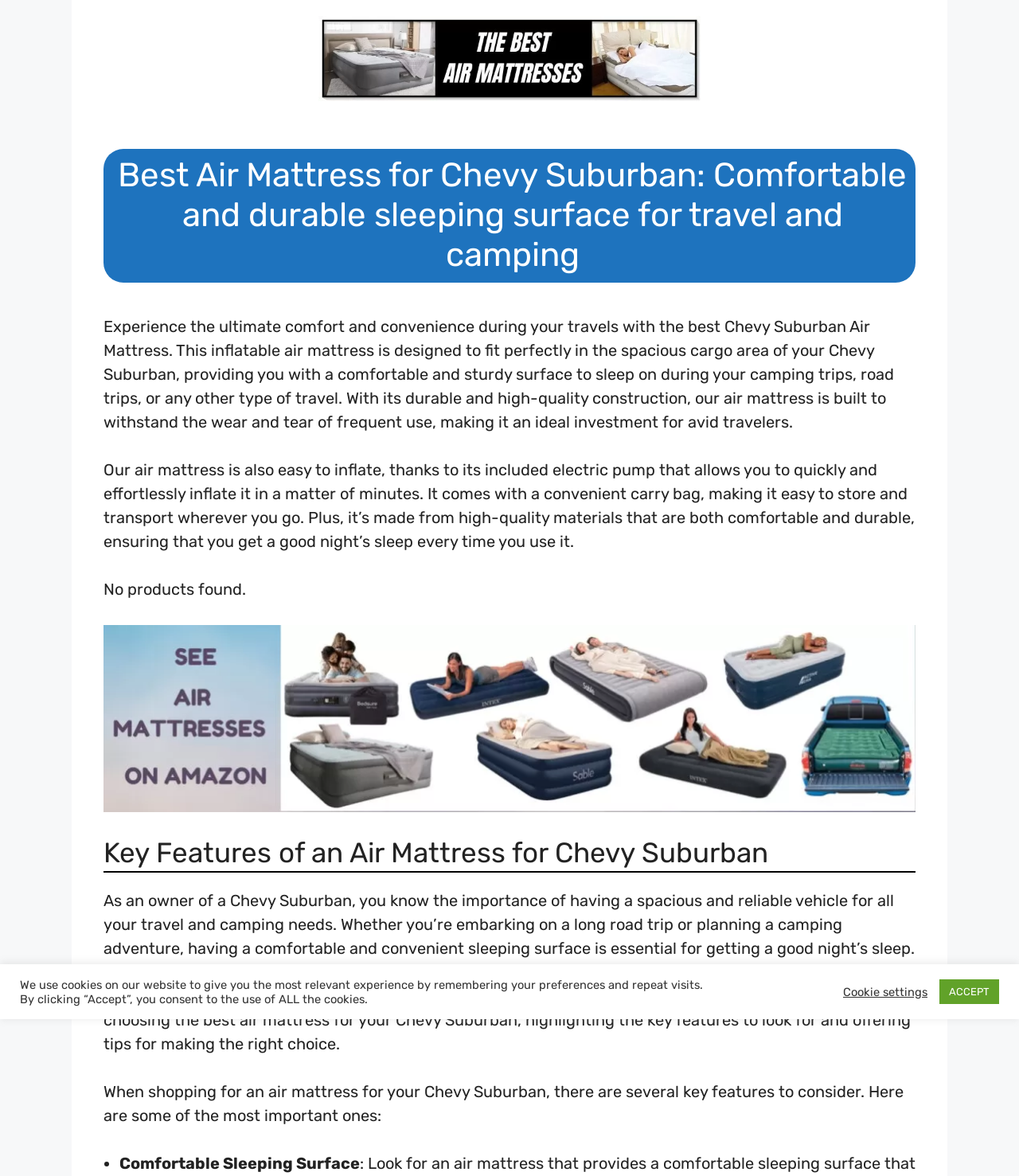Please use the details from the image to answer the following question comprehensively:
What is the importance of considering key features?

The webpage emphasizes the importance of considering key features when shopping for an air mattress, as it helps users make the right choice for their needs and preferences.